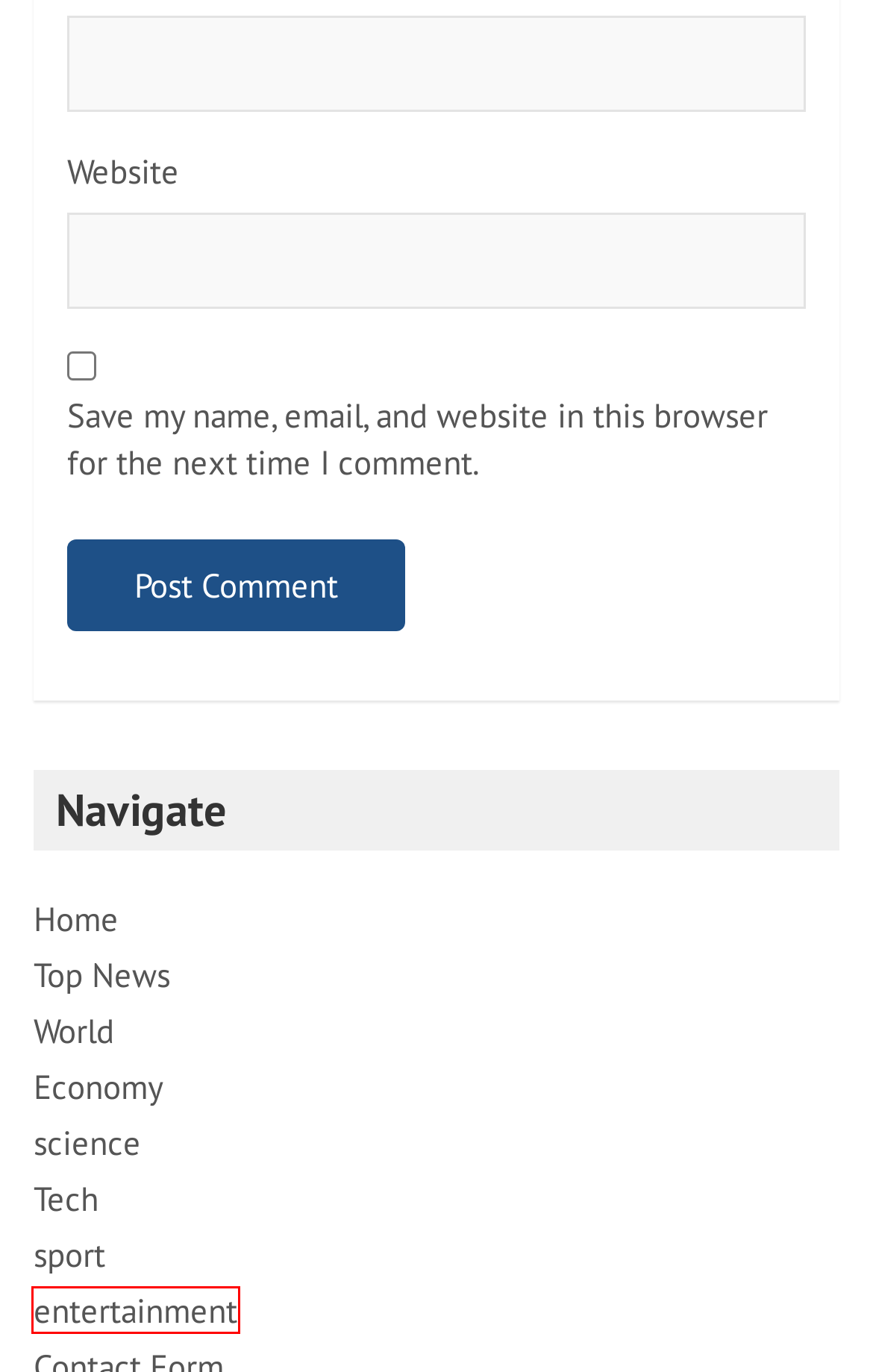Please examine the screenshot provided, which contains a red bounding box around a UI element. Select the webpage description that most accurately describes the new page displayed after clicking the highlighted element. Here are the candidates:
A. Economy
B. World
C. entertainment
D. Top News
E. Tech
F. sport
G. Contact Form
H. science

C